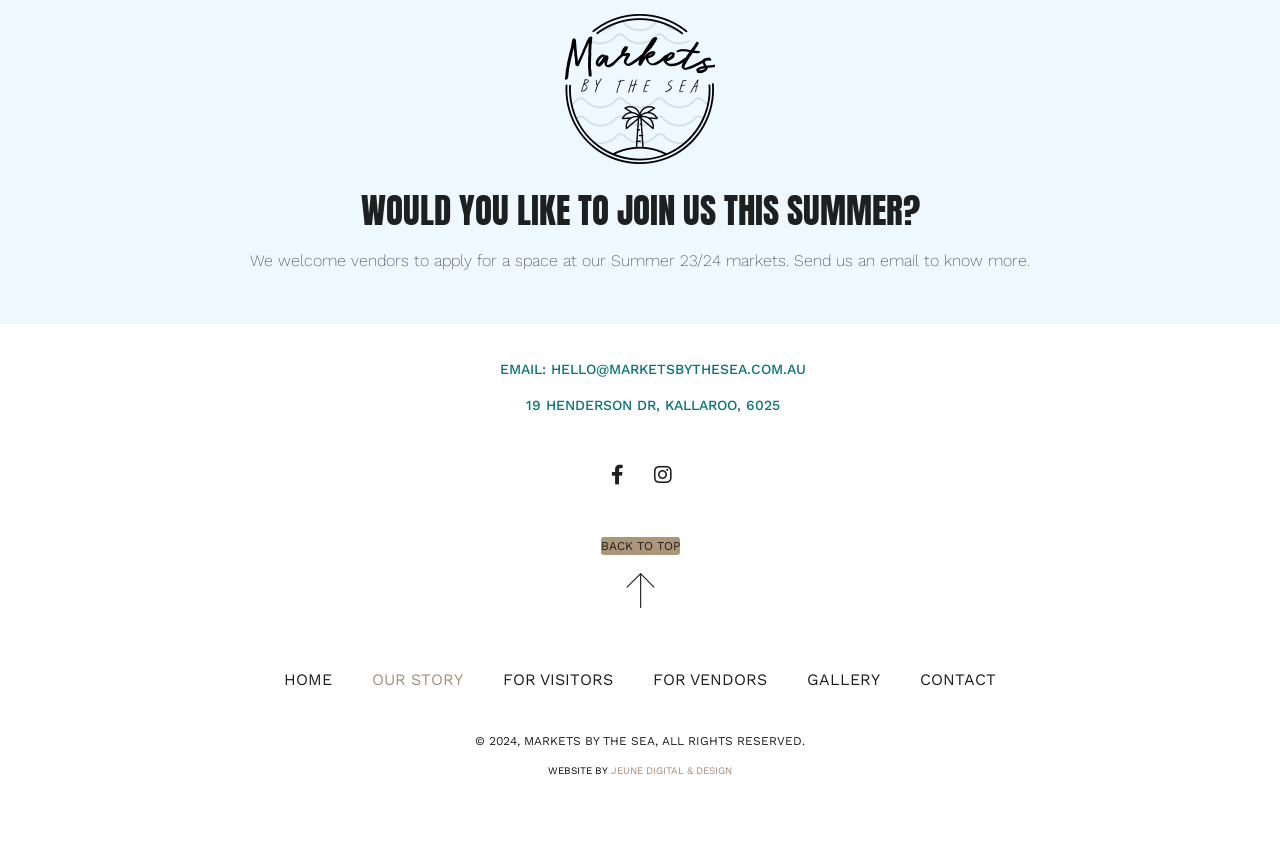Bounding box coordinates are specified in the format (top-left x, top-left y, bottom-right x, bottom-right y). All values are floating point numbers bounded between 0 and 1. Please provide the bounding box coordinate of the region this sentence describes: Jeune Digital & Design

[0.477, 0.883, 0.572, 0.896]